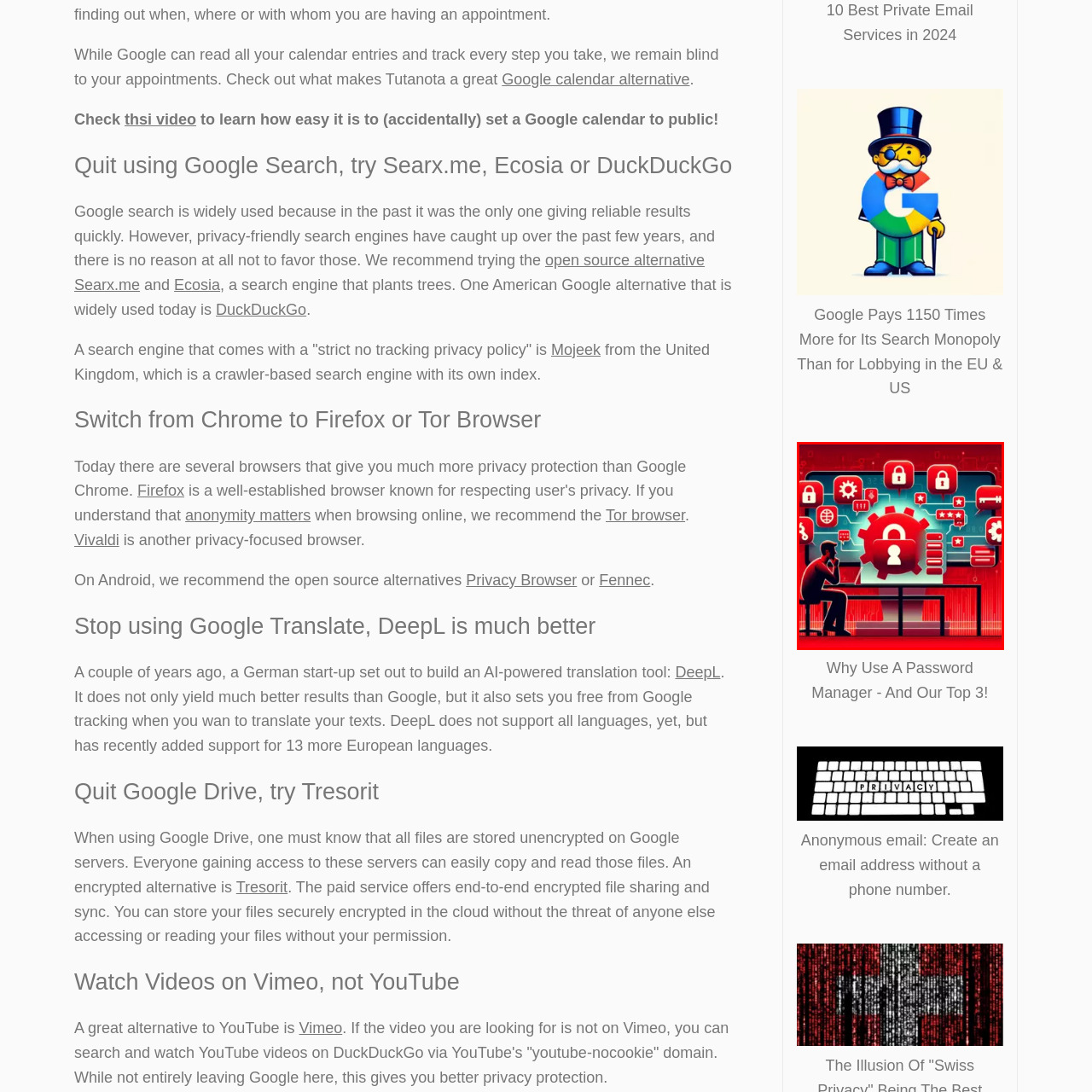Observe the image within the red bounding box carefully and provide an extensive answer to the following question using the visual cues: What is the theme of the surrounding content?

The caption states that the illustration aligns with themes of transitioning away from mainstream tech giants, focusing on alternatives that prioritize user privacy and security, such as those mentioned in the surrounding content about Google alternatives.